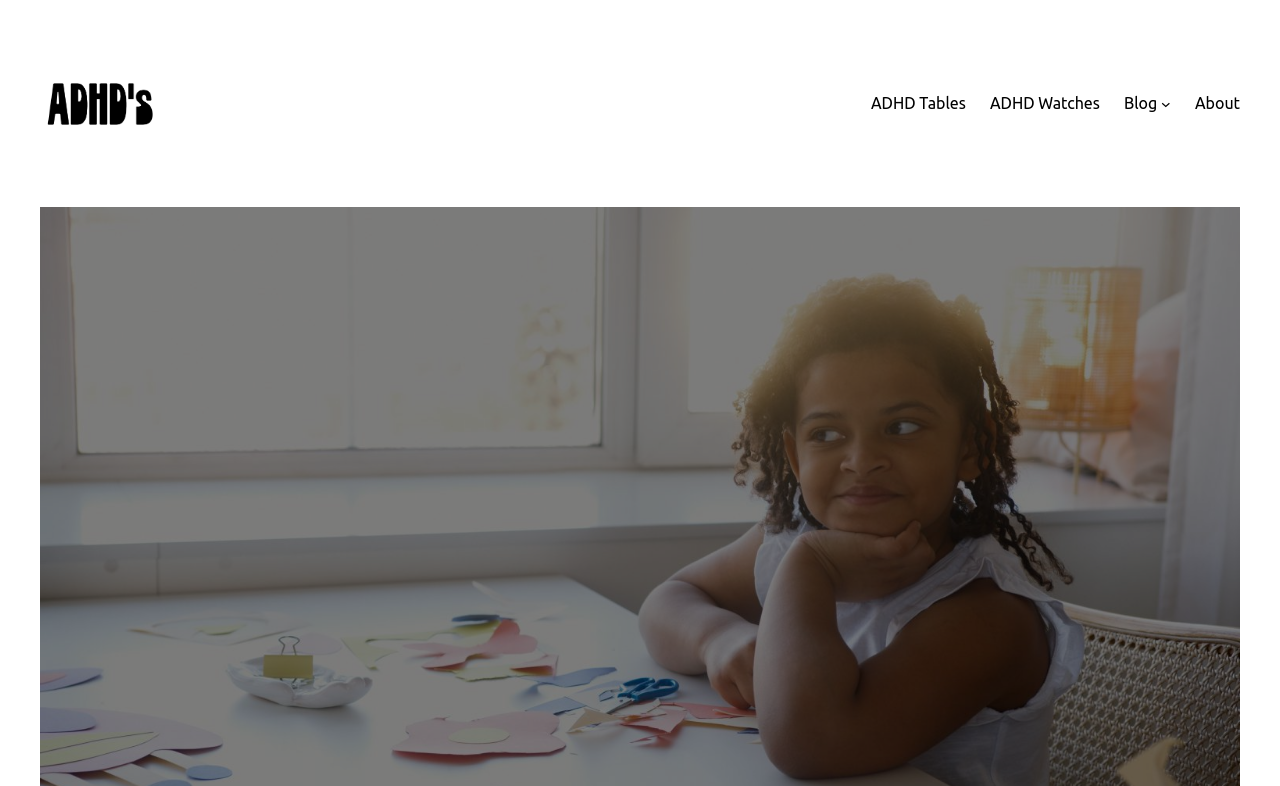How many navigation links are there?
Give a single word or phrase answer based on the content of the image.

5